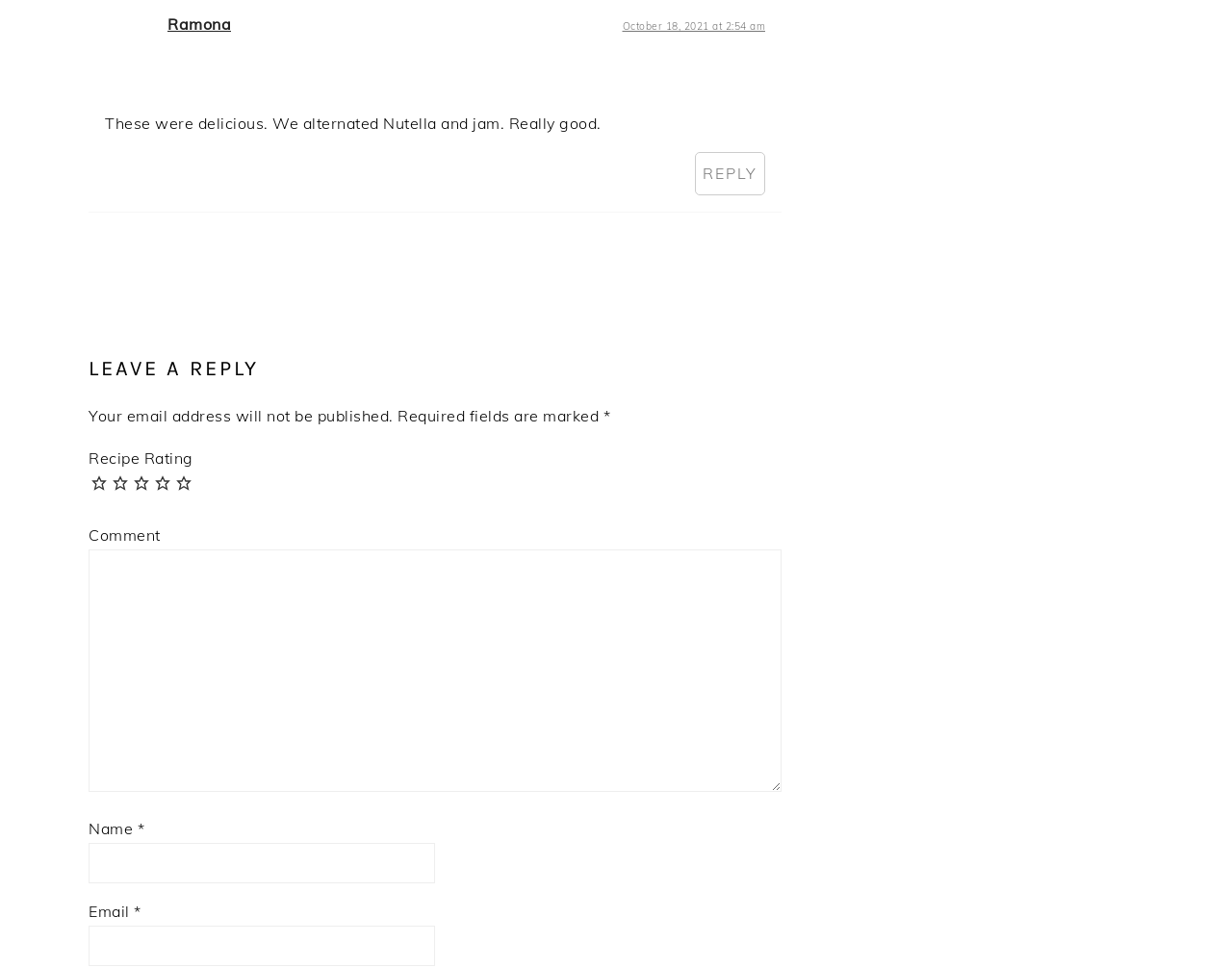Please find the bounding box coordinates of the clickable region needed to complete the following instruction: "Click on the 5 stars image". The bounding box coordinates must consist of four float numbers between 0 and 1, i.e., [left, top, right, bottom].

[0.085, 0.092, 0.148, 0.108]